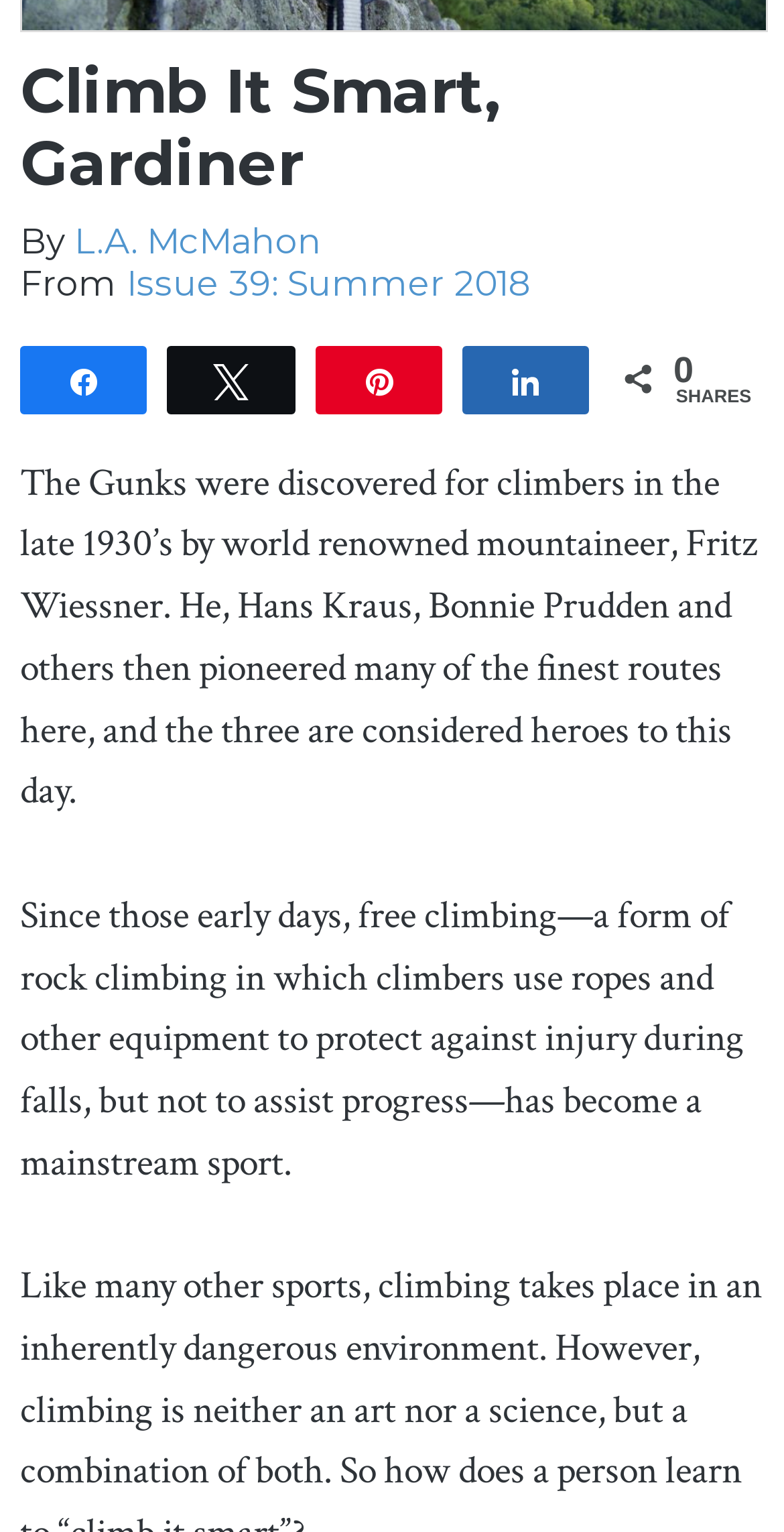Specify the bounding box coordinates (top-left x, top-left y, bottom-right x, bottom-right y) of the UI element in the screenshot that matches this description: Share

[0.592, 0.227, 0.749, 0.266]